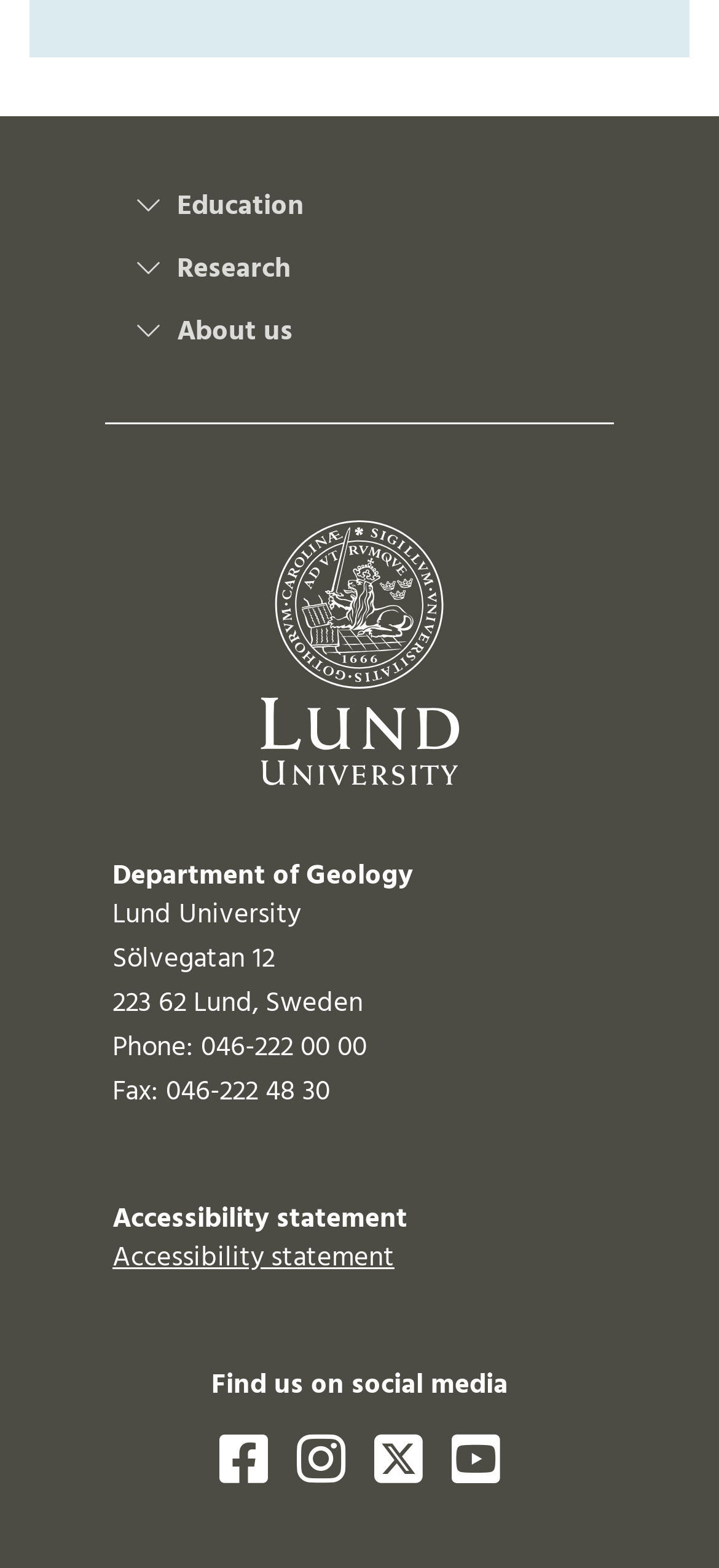Indicate the bounding box coordinates of the clickable region to achieve the following instruction: "Click Research."

[0.187, 0.161, 0.813, 0.182]